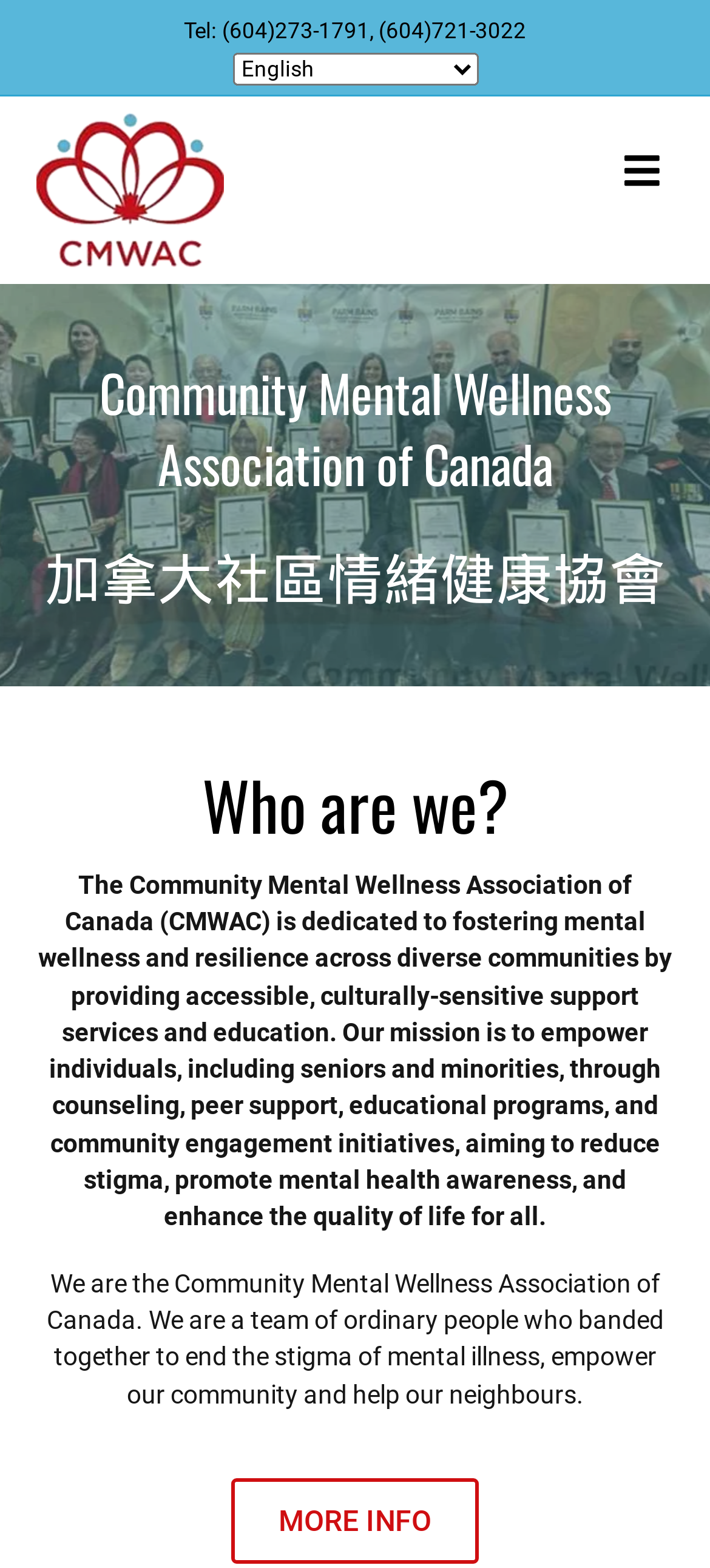Identify the webpage's primary heading and generate its text.

Who are we?